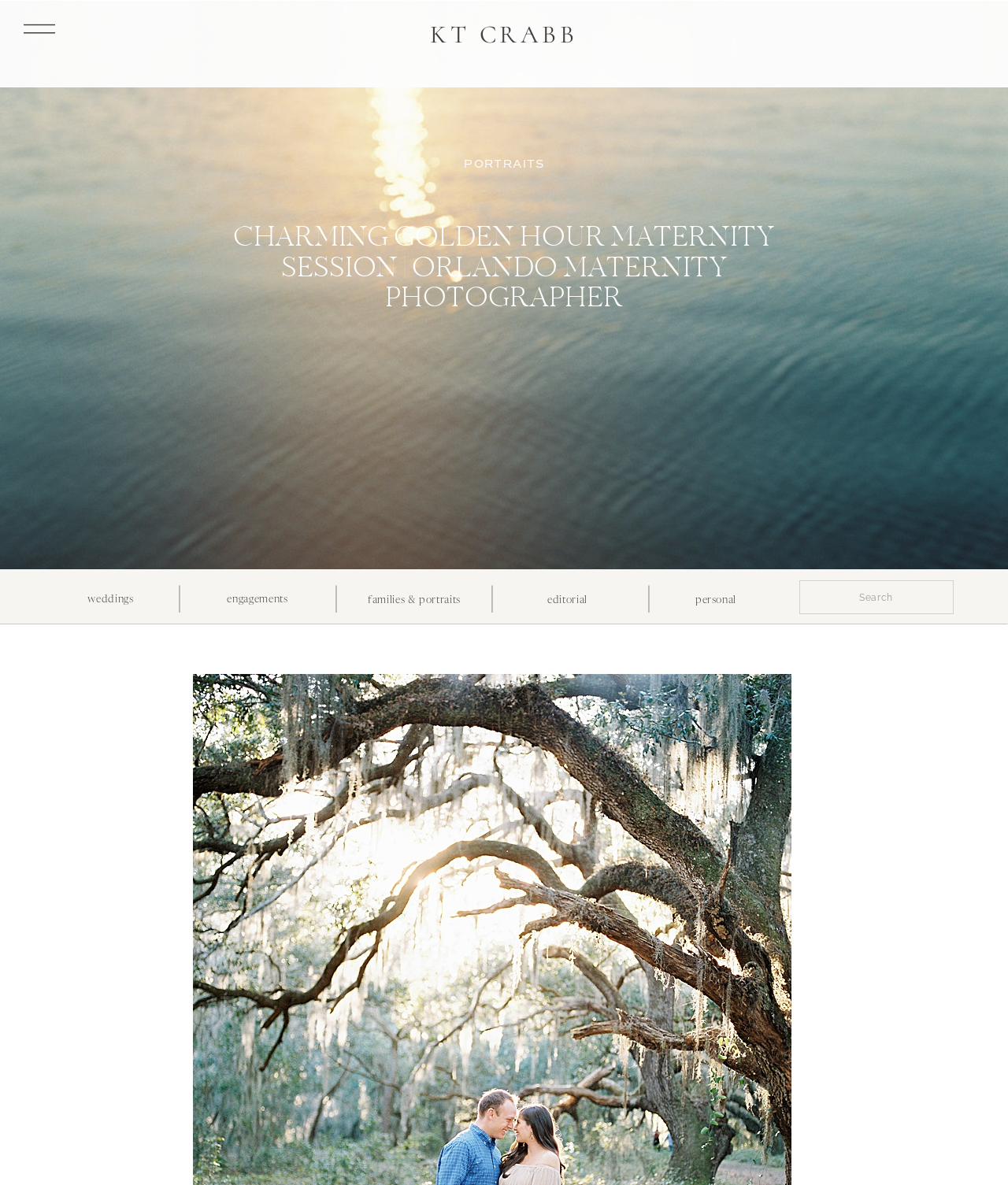Using the webpage screenshot, find the UI element described by KT CRABB. Provide the bounding box coordinates in the format (top-left x, top-left y, bottom-right x, bottom-right y), ensuring all values are floating point numbers between 0 and 1.

[0.392, 0.013, 0.608, 0.046]